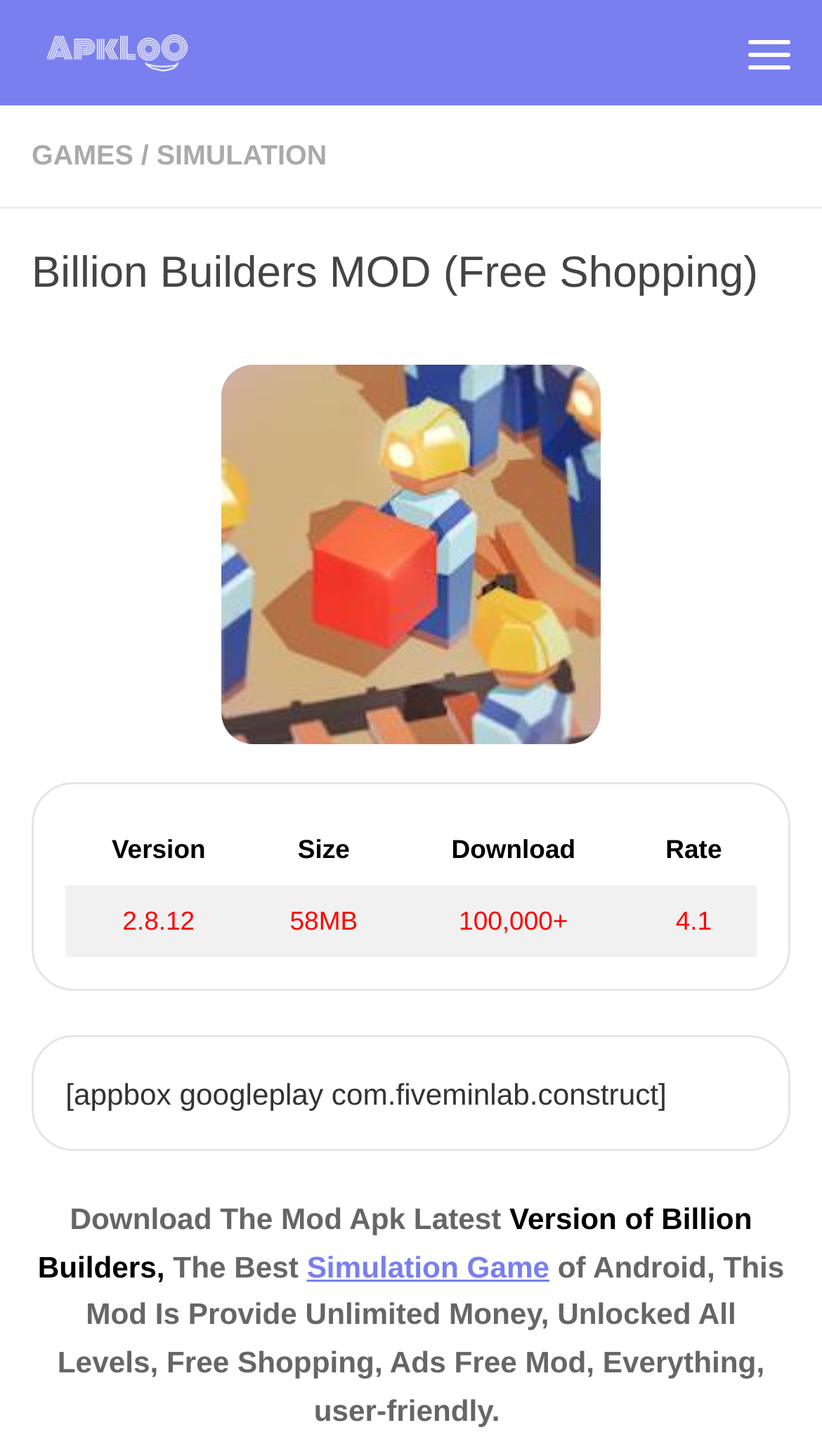Bounding box coordinates are specified in the format (top-left x, top-left y, bottom-right x, bottom-right y). All values are floating point numbers bounded between 0 and 1. Please provide the bounding box coordinate of the region this sentence describes: Simulation Game

[0.373, 0.858, 0.668, 0.882]